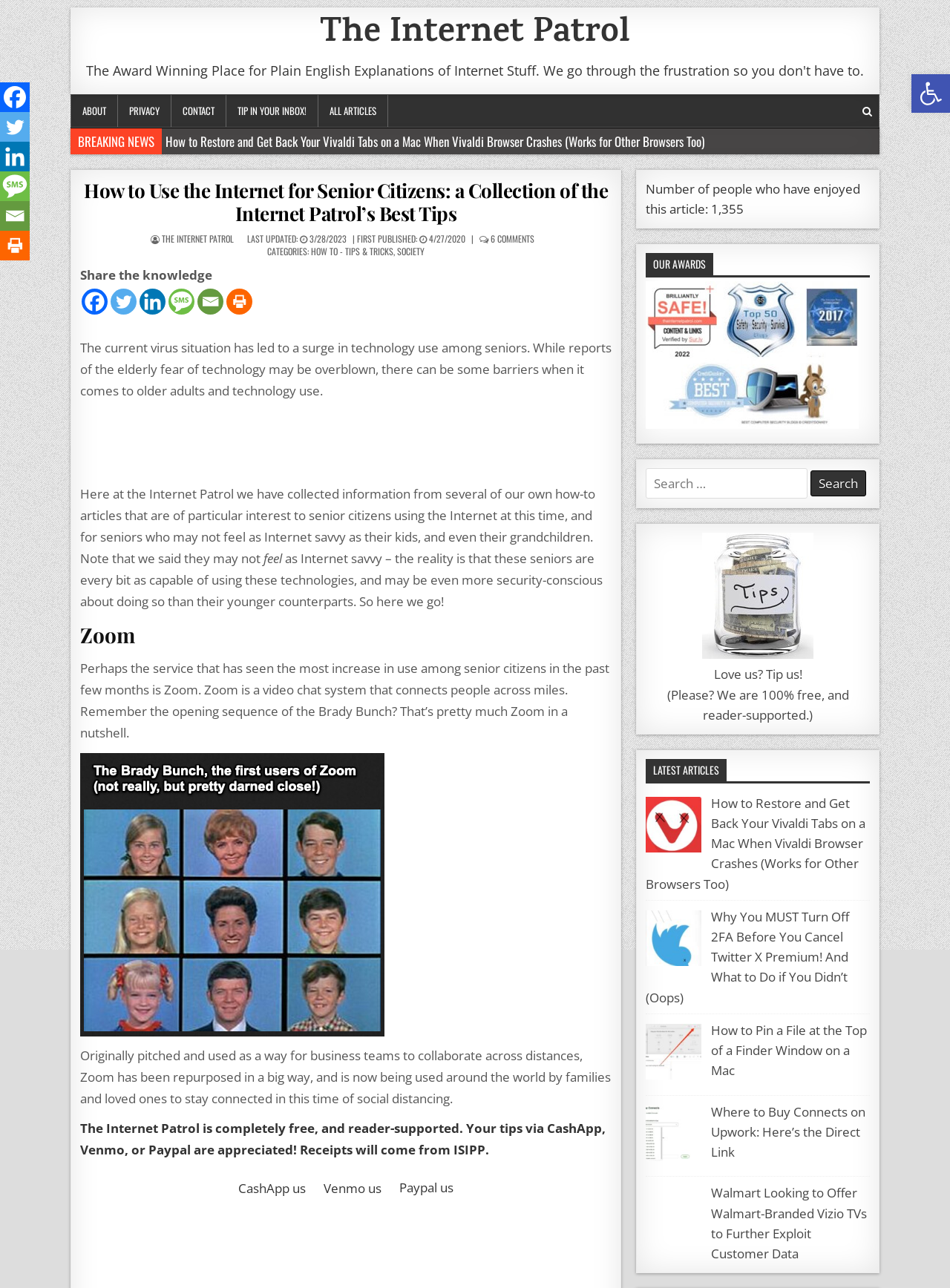Give a one-word or short phrase answer to the question: 
What is the service that has seen the most increase in use among senior citizens?

Zoom